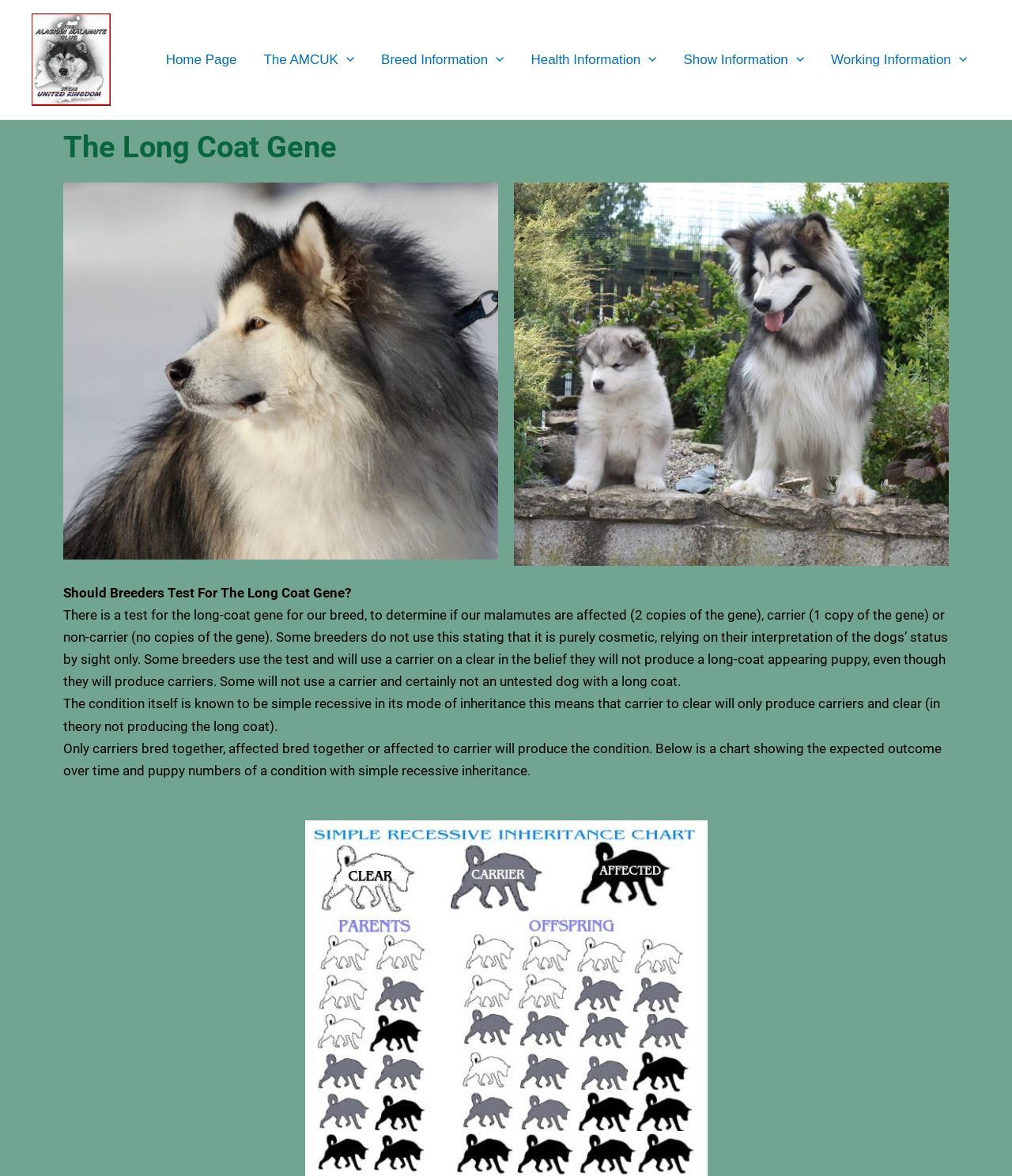Please identify the bounding box coordinates for the region that you need to click to follow this instruction: "Click the Show Information Menu Toggle".

[0.662, 0.024, 0.808, 0.078]